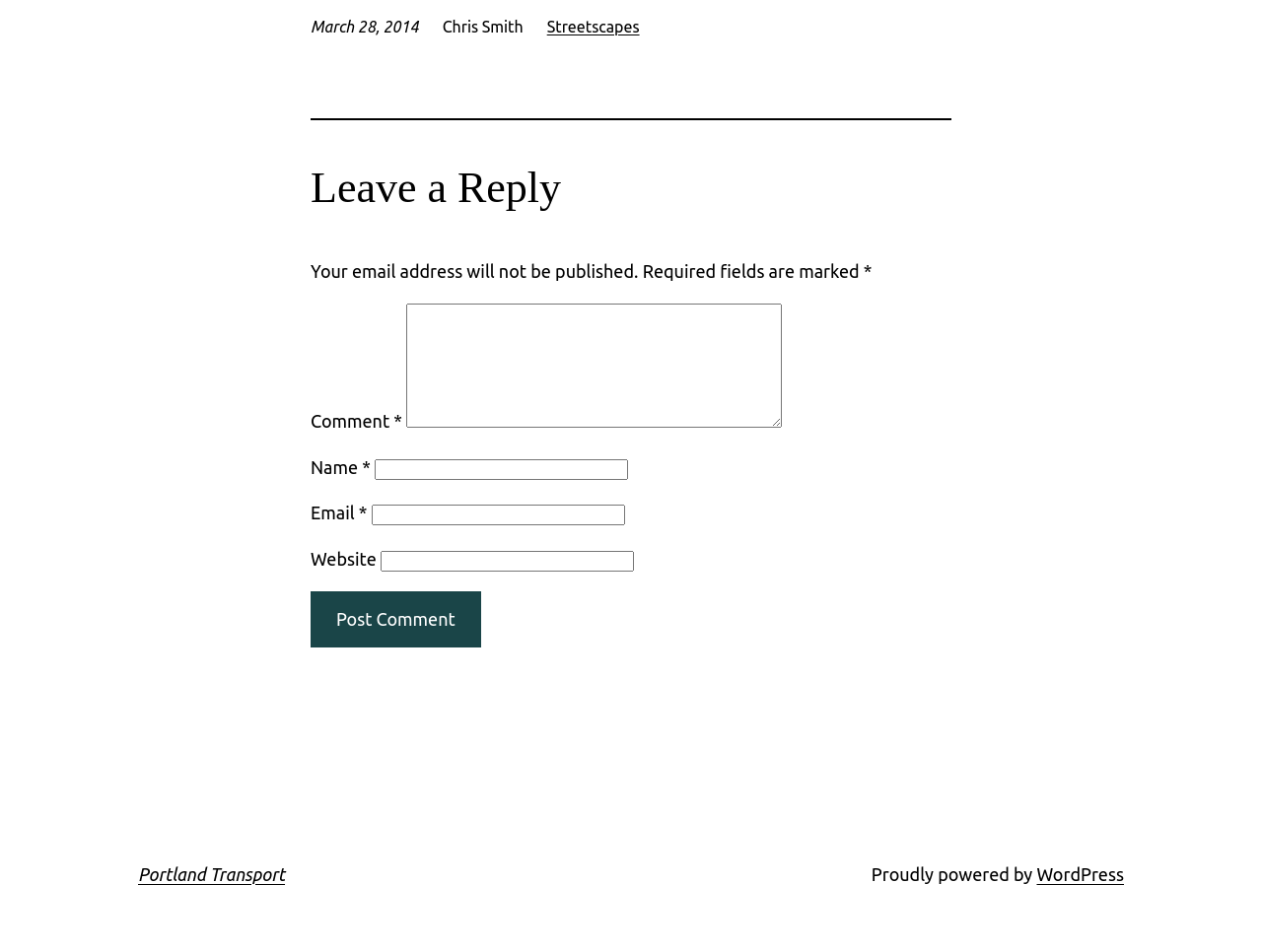Based on the image, provide a detailed and complete answer to the question: 
What is the name of the link at the bottom?

The link is located at the bottom of the webpage, and it is labeled 'Portland Transport'. This suggests that the link is related to transportation in Portland.